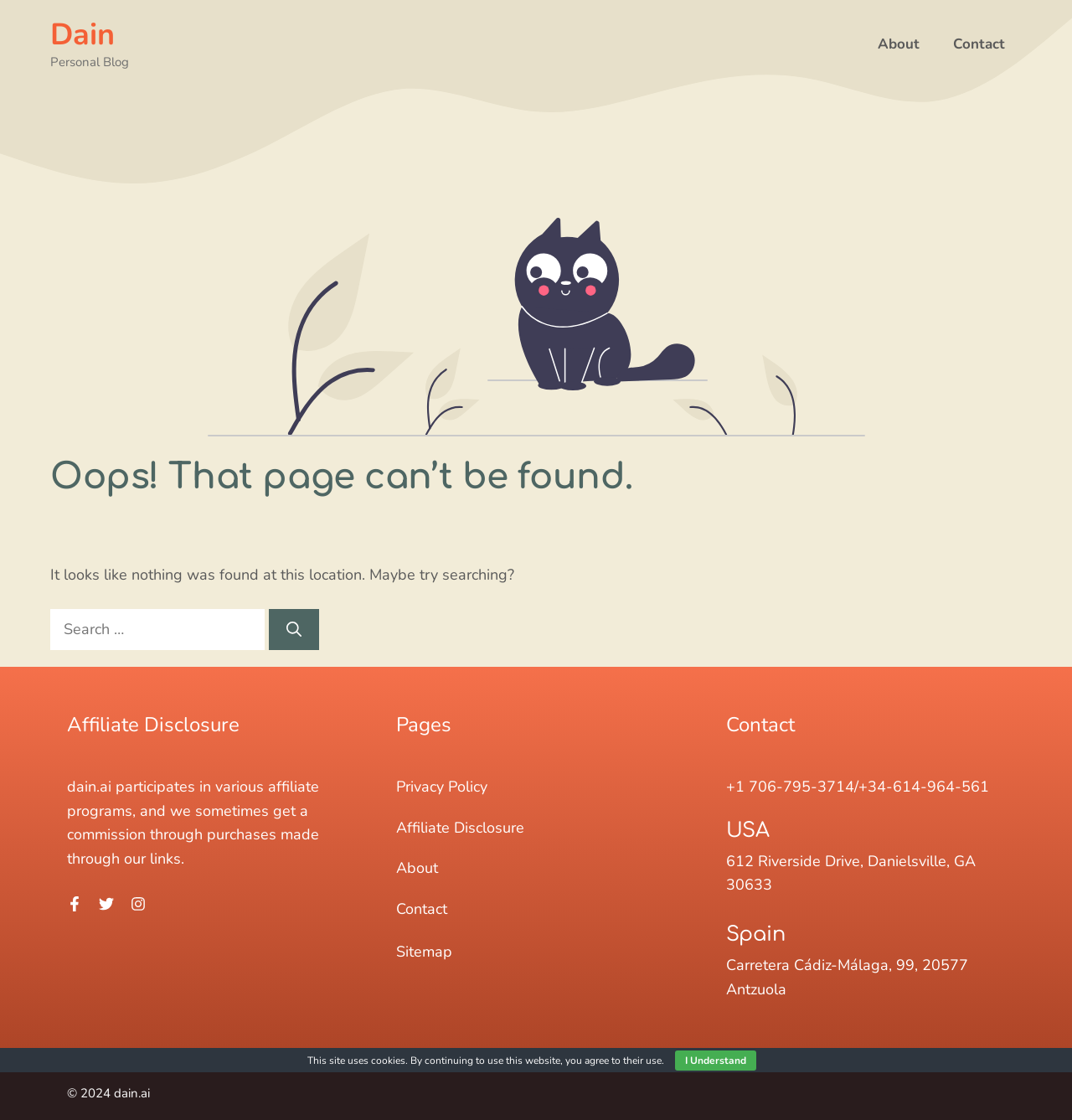Examine the image carefully and respond to the question with a detailed answer: 
What is the phone number for the USA contact?

The phone number for the USA contact can be found in the section below the main content, where the contact information for the USA and Spain are listed.